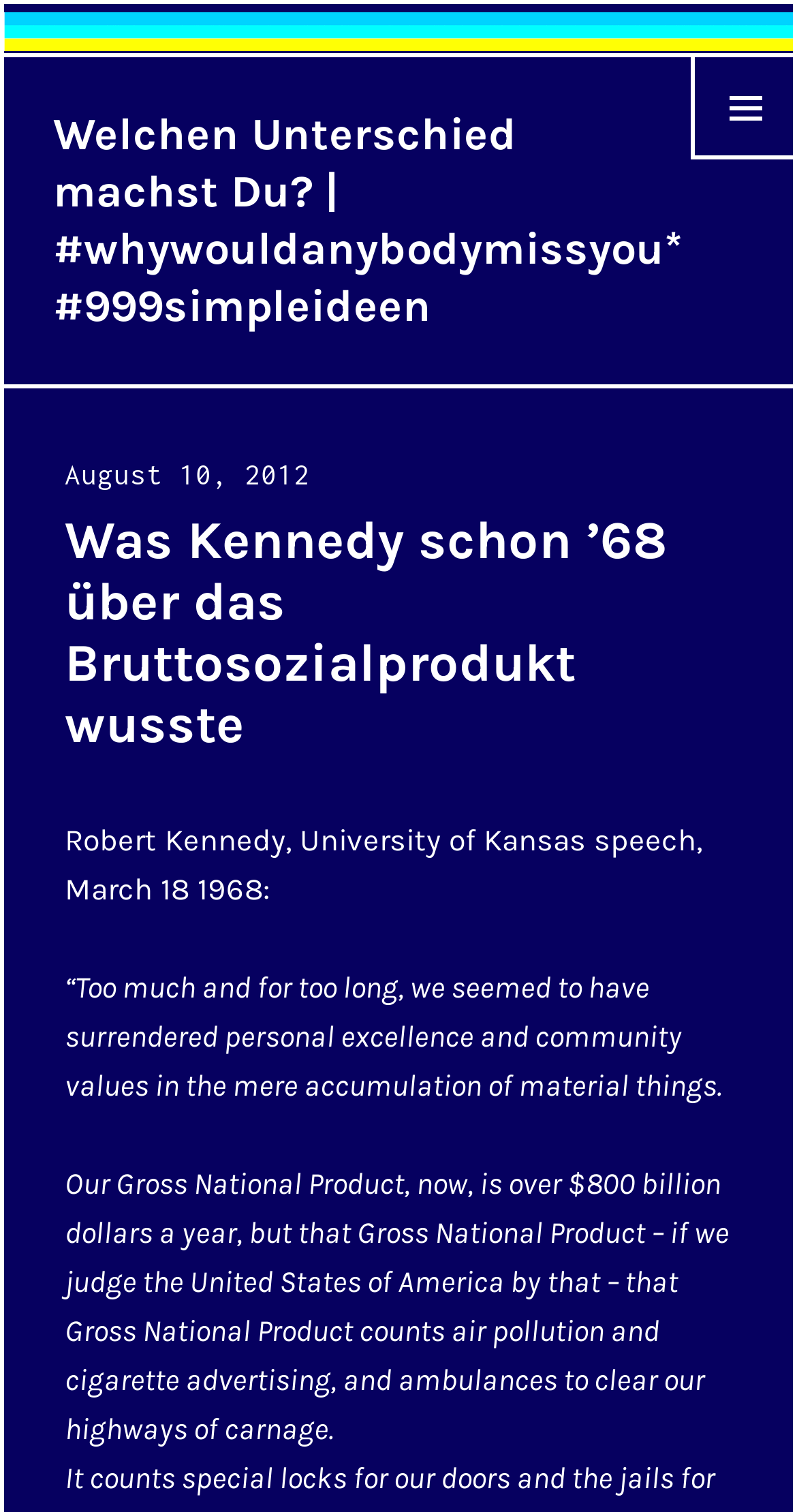What is counted in the Gross National Product?
Examine the image closely and answer the question with as much detail as possible.

The webpage quotes Robert Kennedy's speech, which mentions that the Gross National Product counts air pollution and cigarette advertising, among other things, as evident from the text 'Our Gross National Product... counts air pollution and cigarette advertising, and ambulances to clear our highways of carnage.'